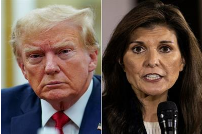Answer the following in one word or a short phrase: 
What is the tone of the image?

Tense